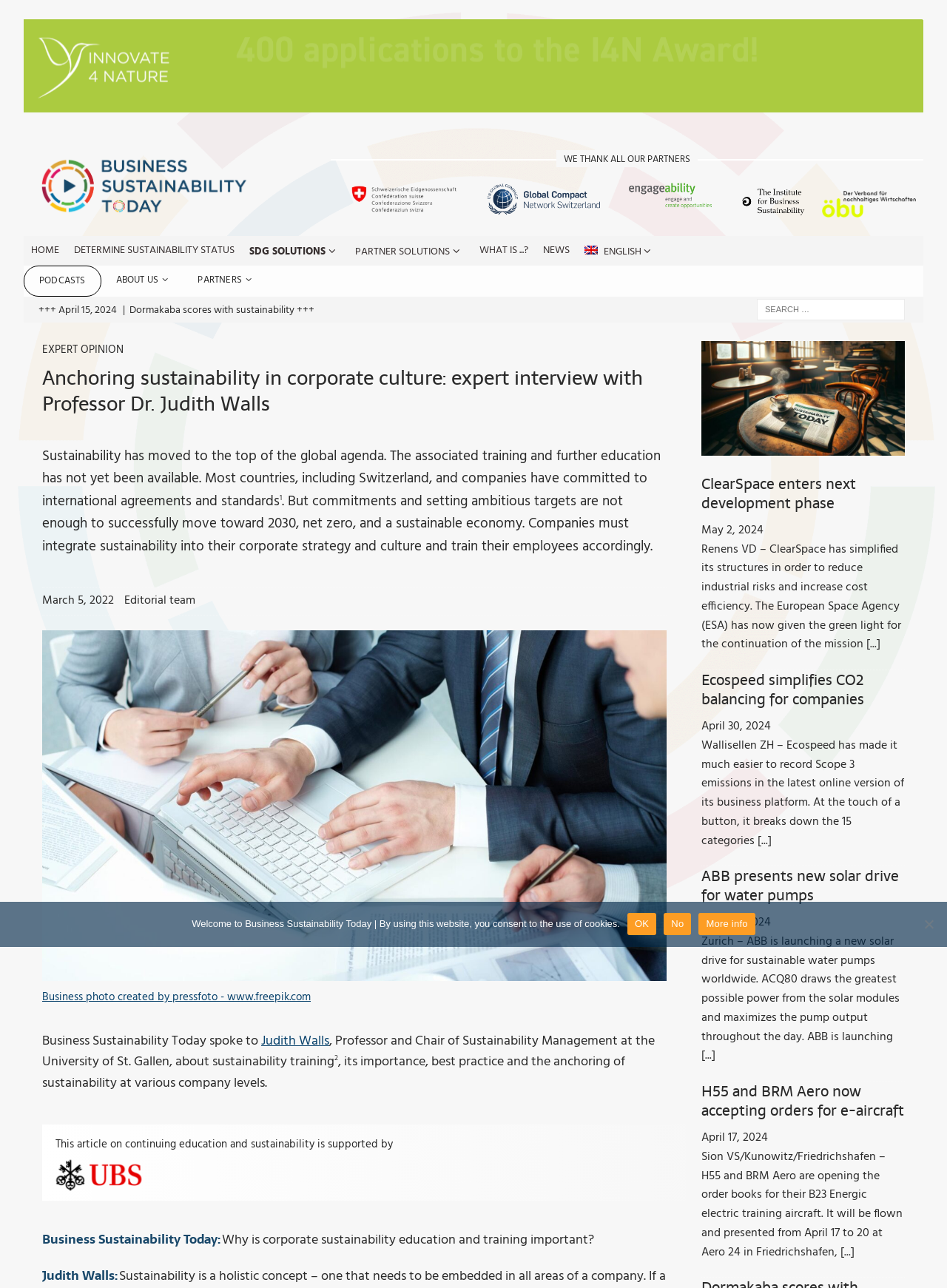Could you locate the bounding box coordinates for the section that should be clicked to accomplish this task: "Read the expert opinion".

[0.045, 0.265, 0.13, 0.279]